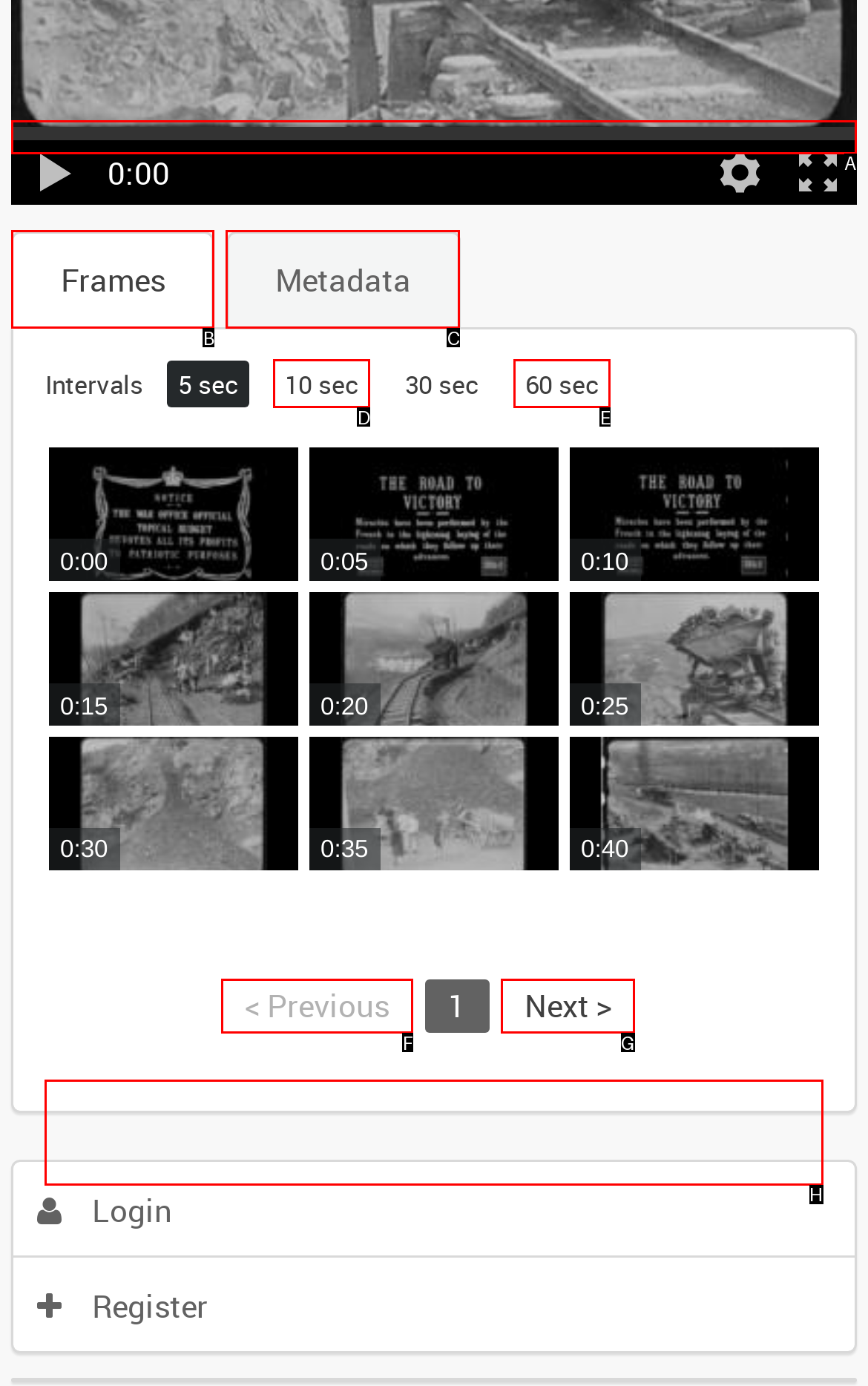Choose the UI element you need to click to carry out the task: Share this post on Facebook.
Respond with the corresponding option's letter.

None